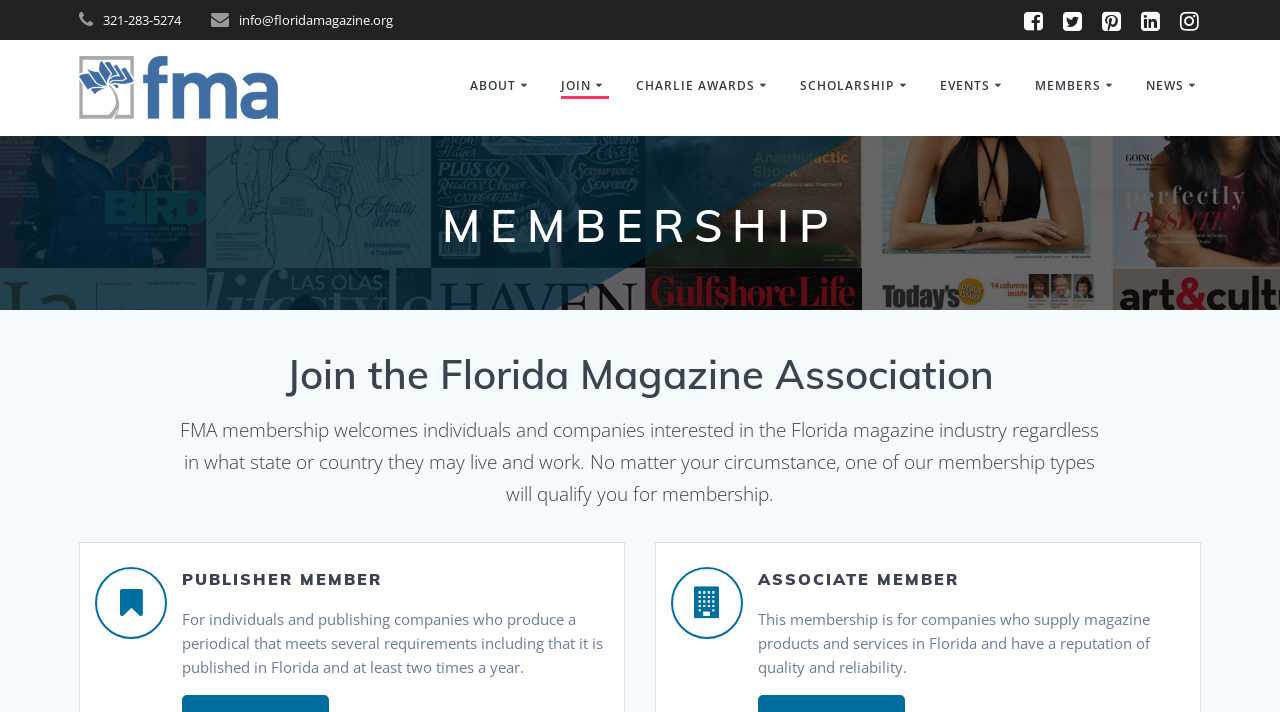Find the bounding box coordinates for the area that must be clicked to perform this action: "Call the Florida Magazine Association".

[0.08, 0.015, 0.141, 0.041]